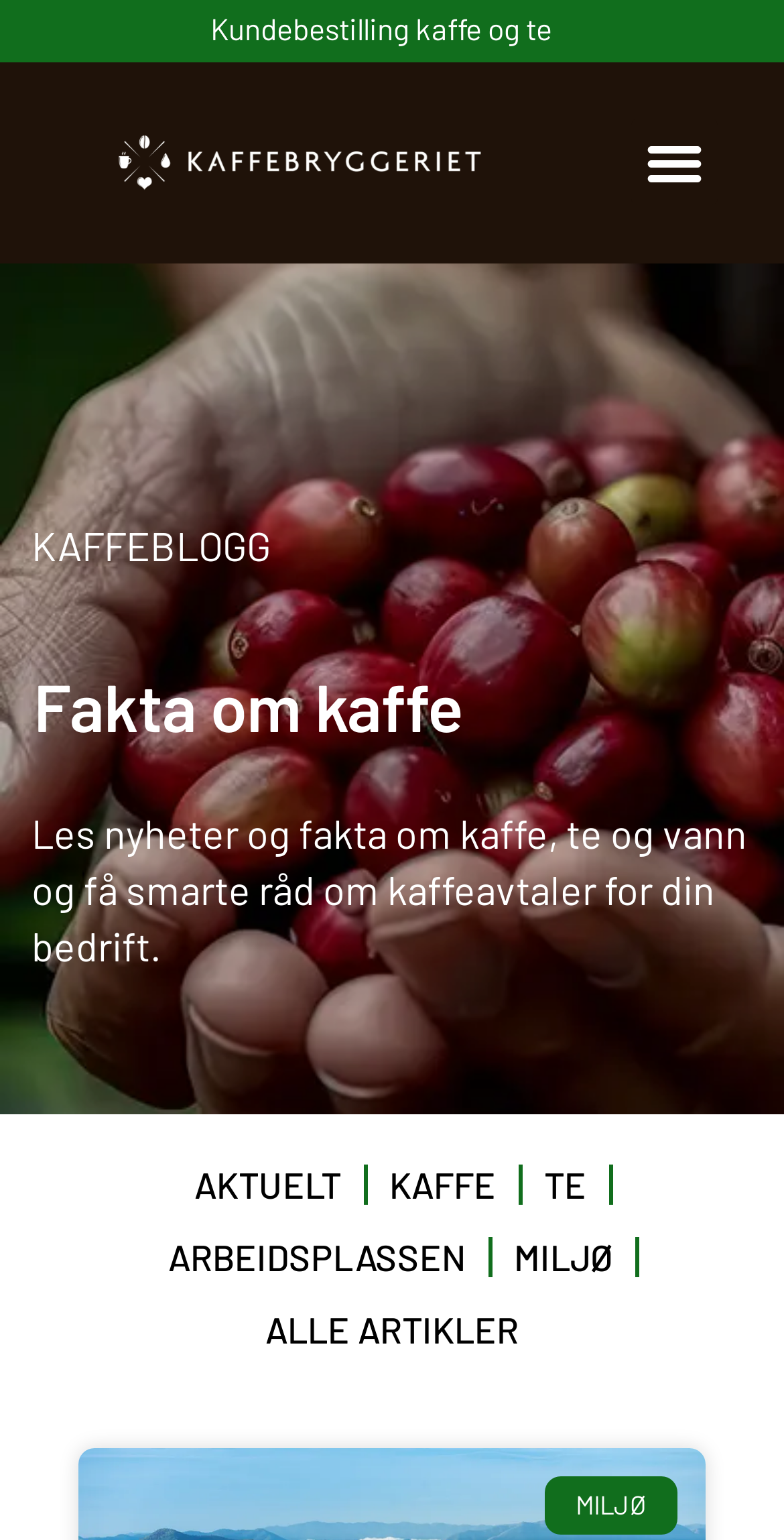Illustrate the webpage thoroughly, mentioning all important details.

The webpage is about news and facts about coffee, tea, and water, as well as smart advice on coffee agreements for businesses. At the top left, there is a link with no text, and next to it, a button labeled "Menu Toggle". Below these elements, there is a heading that reads "Kundebestilling kaffe og te" (Customer ordering coffee and tea) with a link underneath it. 

On the left side, there is a section with a heading "Fakta om kaffe" (Facts about coffee) and a static text that summarizes the content of the webpage, mentioning news, facts, and advice on coffee agreements. 

In the middle of the page, there are five links arranged horizontally, labeled "AKTUELT" (Current), "KAFFE" (Coffee), "TE" (Tea), "ARBEIDSPLASSEN" (Workplace), and "MILJØ" (Environment). Below these links, there is another link labeled "ALLE ARTIKLER" (All articles). 

At the bottom of the page, there are two static texts, one labeled "MILJØ" and another labeled "Side" (Page).